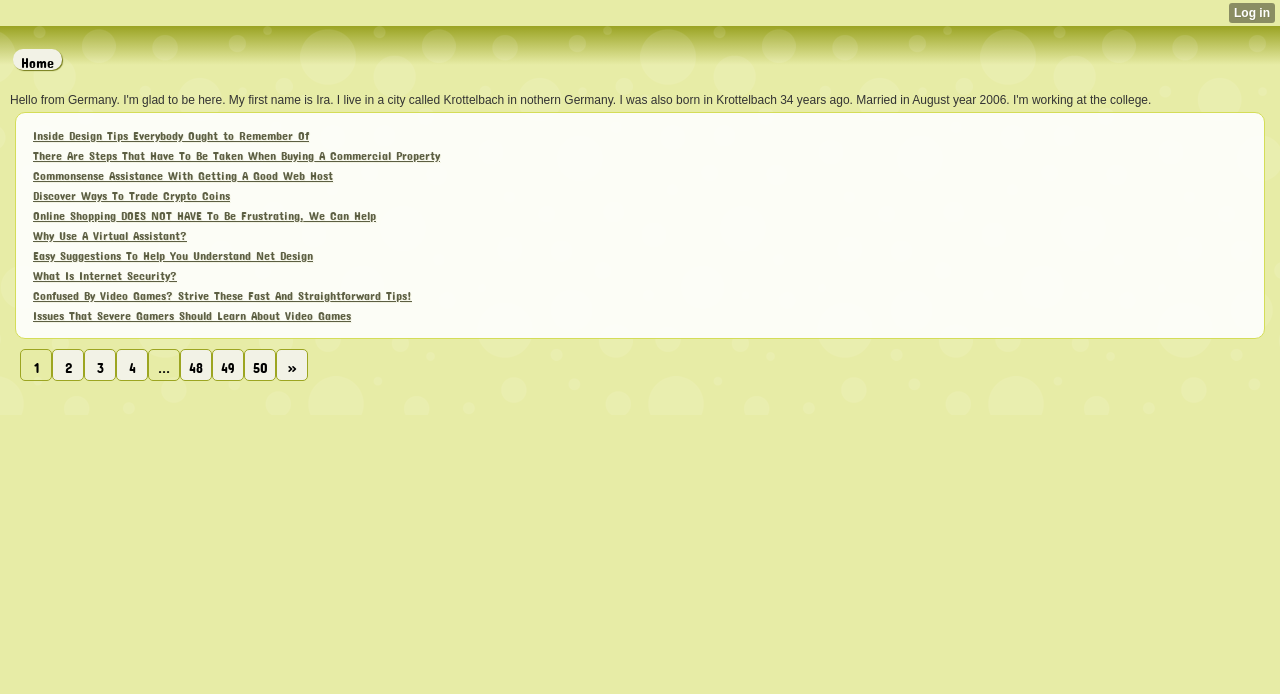Bounding box coordinates are specified in the format (top-left x, top-left y, bottom-right x, bottom-right y). All values are floating point numbers bounded between 0 and 1. Please provide the bounding box coordinate of the region this sentence describes: What Is Internet Security?

[0.02, 0.388, 0.144, 0.408]